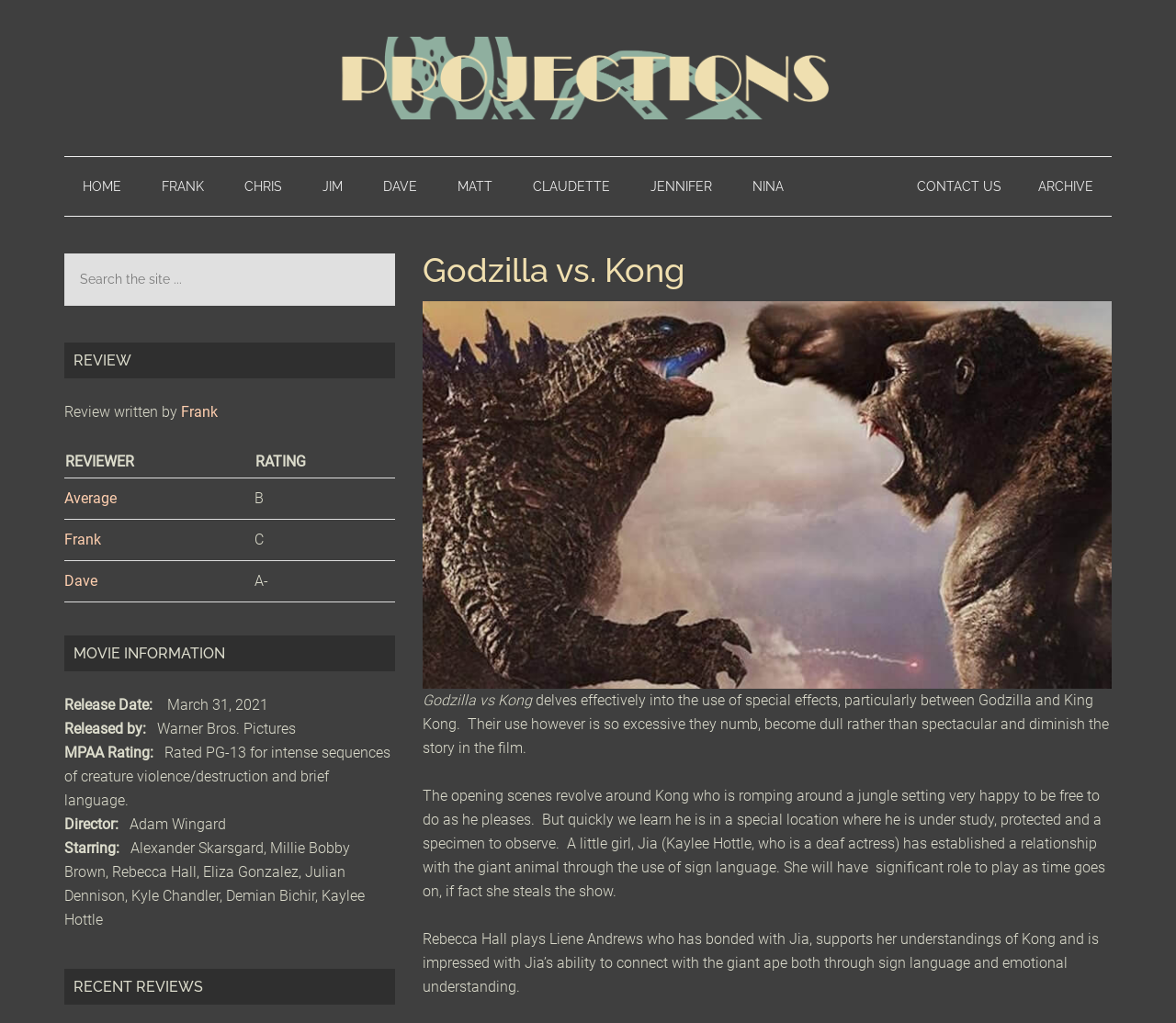Show the bounding box coordinates of the region that should be clicked to follow the instruction: "Search the site using the search box."

[0.055, 0.248, 0.336, 0.299]